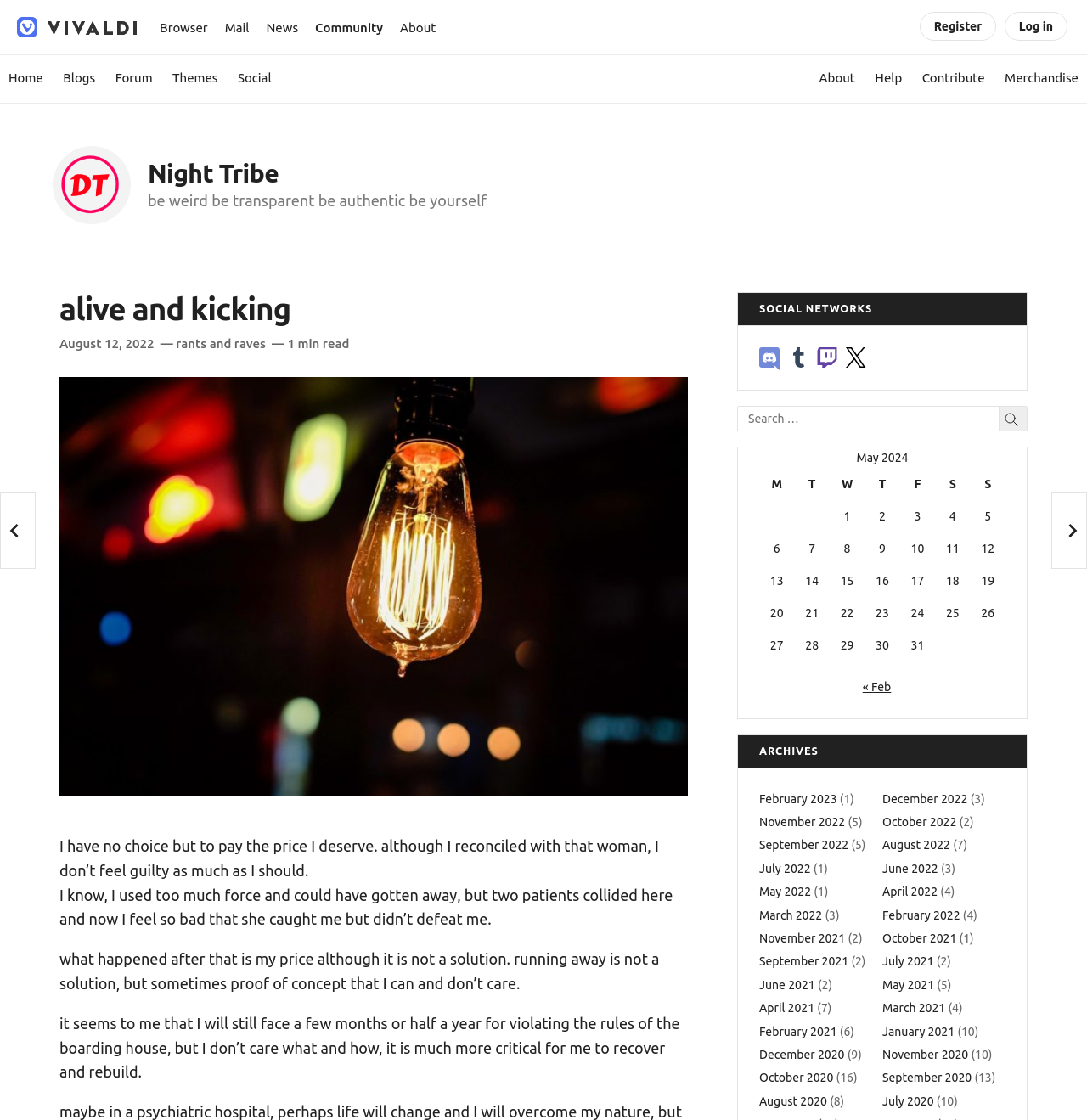Indicate the bounding box coordinates of the clickable region to achieve the following instruction: "View the calendar for May 2024."

[0.698, 0.399, 0.925, 0.59]